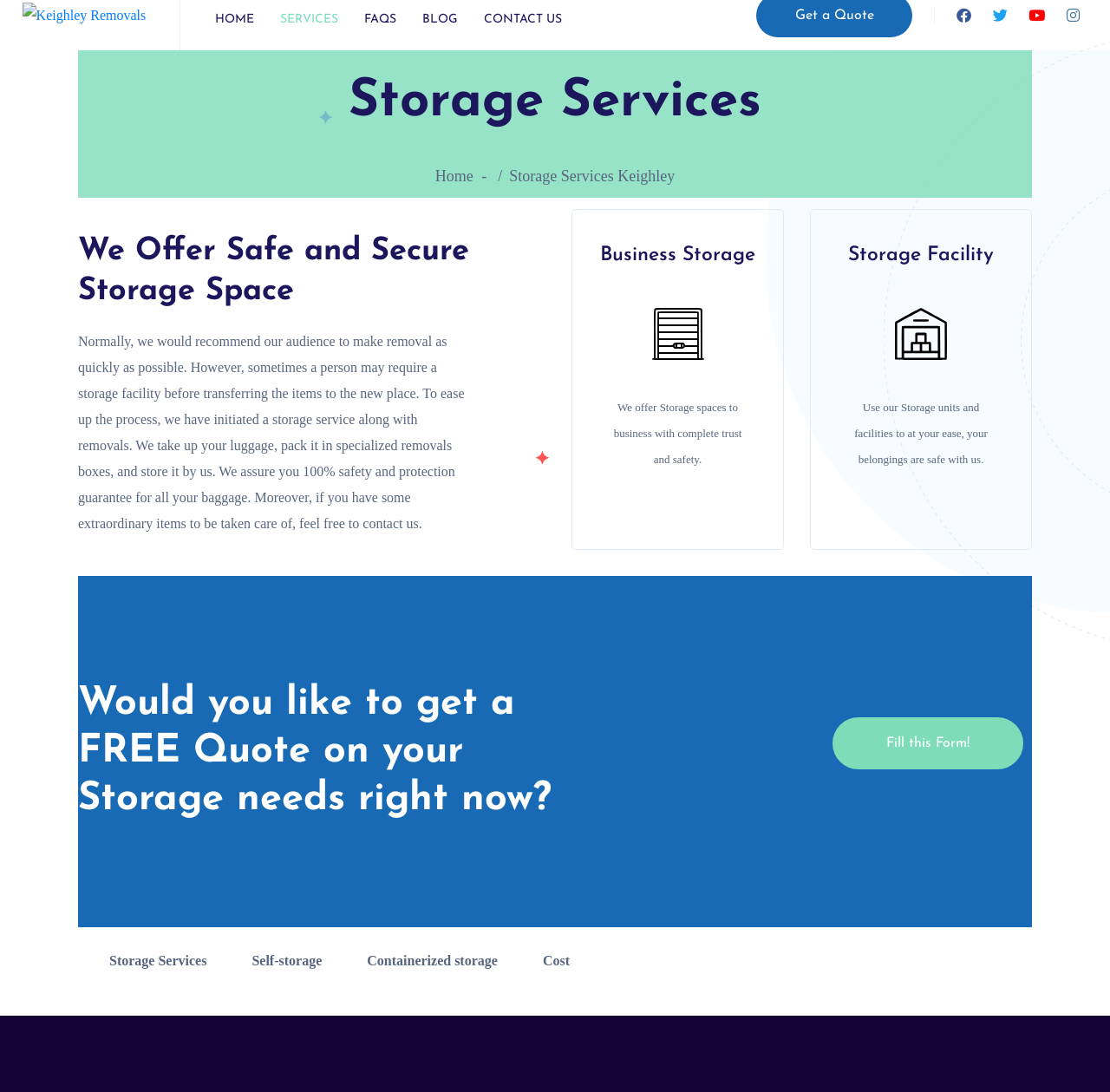Determine the bounding box coordinates of the clickable region to follow the instruction: "Click on the 'Fill this Form!' link".

[0.75, 0.657, 0.922, 0.704]